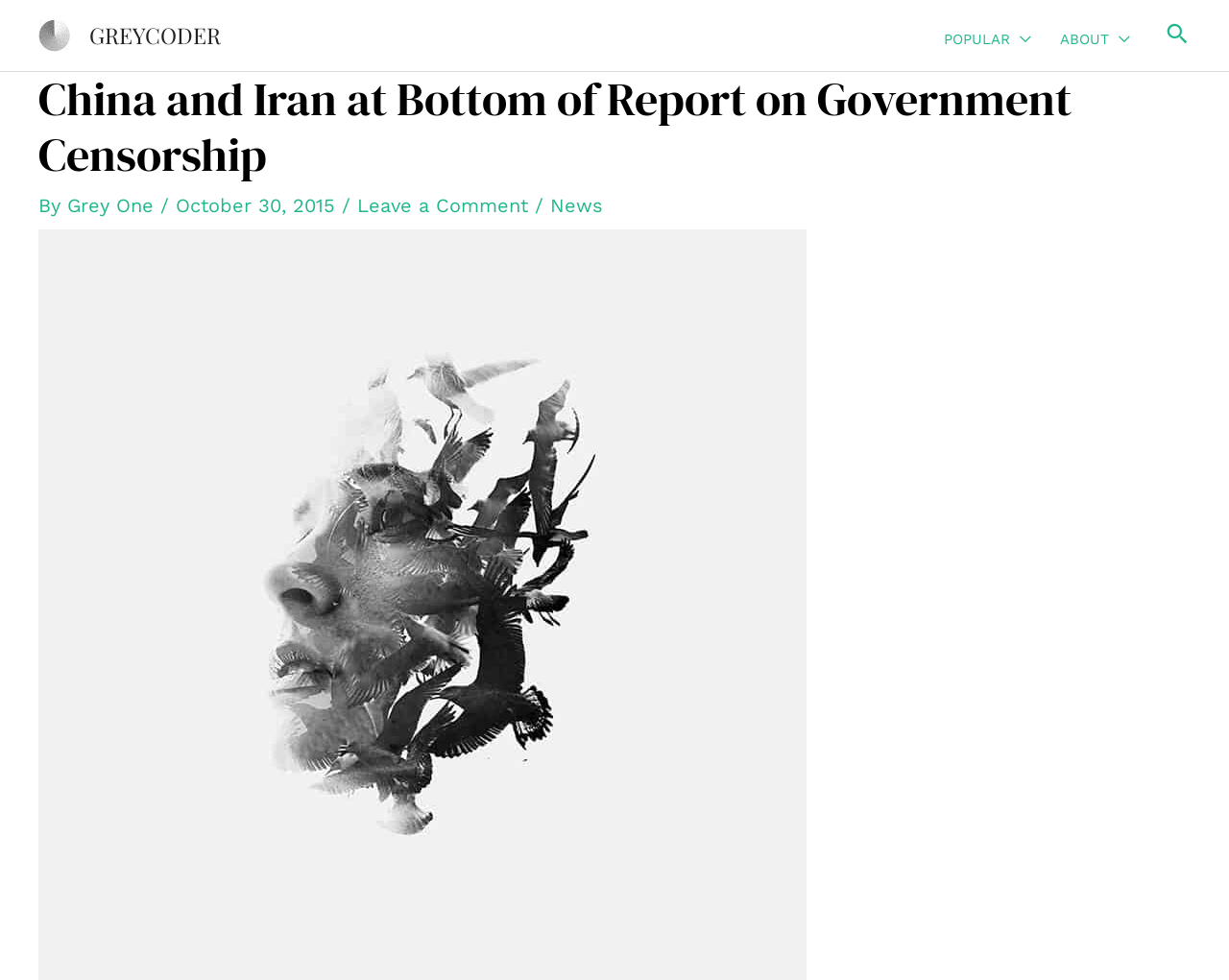Using the provided element description "aria-label="Search icon link"", determine the bounding box coordinates of the UI element.

[0.947, 0.02, 0.969, 0.052]